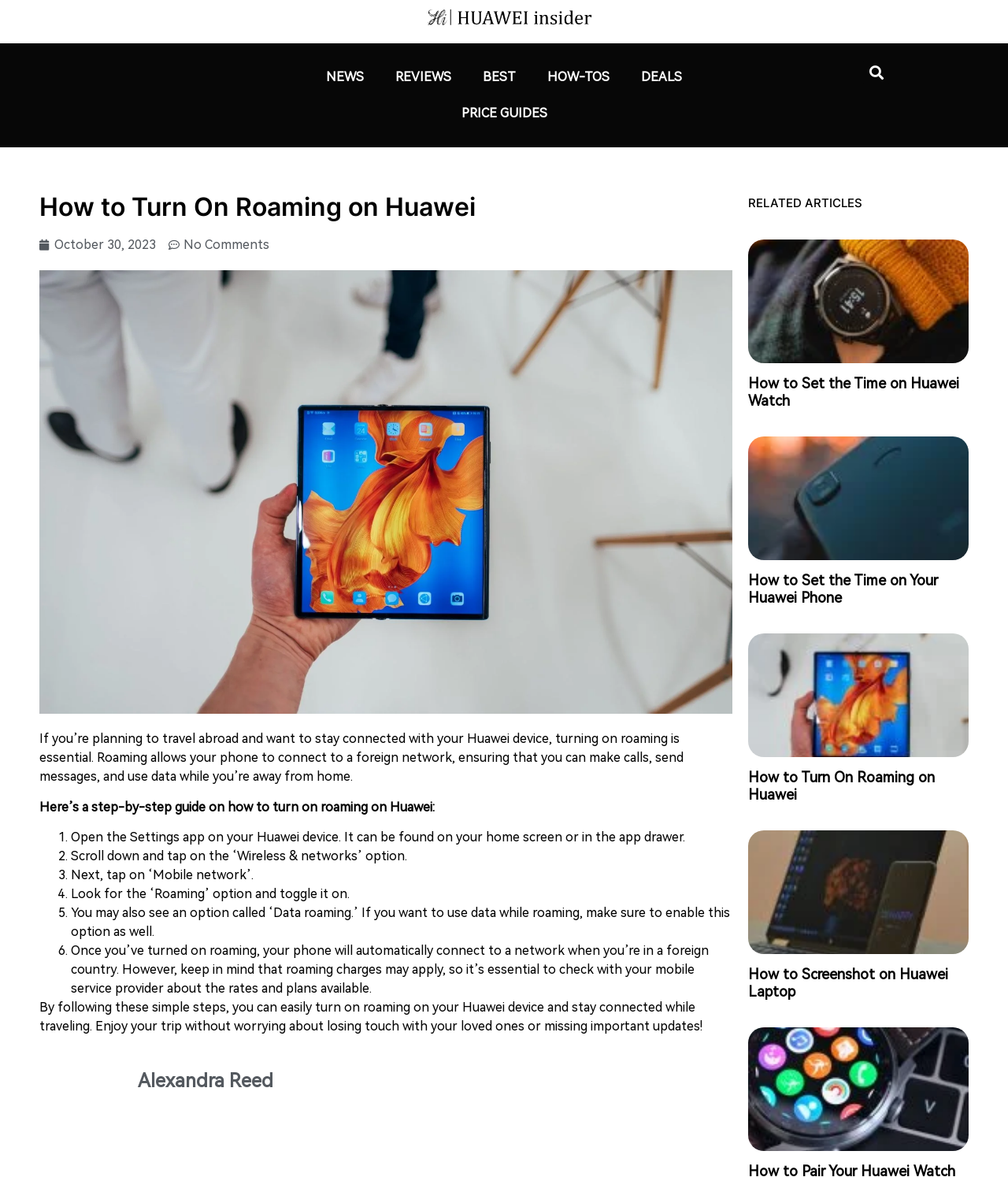Where can the Settings app be found on Huawei?
Please ensure your answer is as detailed and informative as possible.

According to the webpage, the Settings app can be found on the home screen or in the app drawer of the Huawei device.